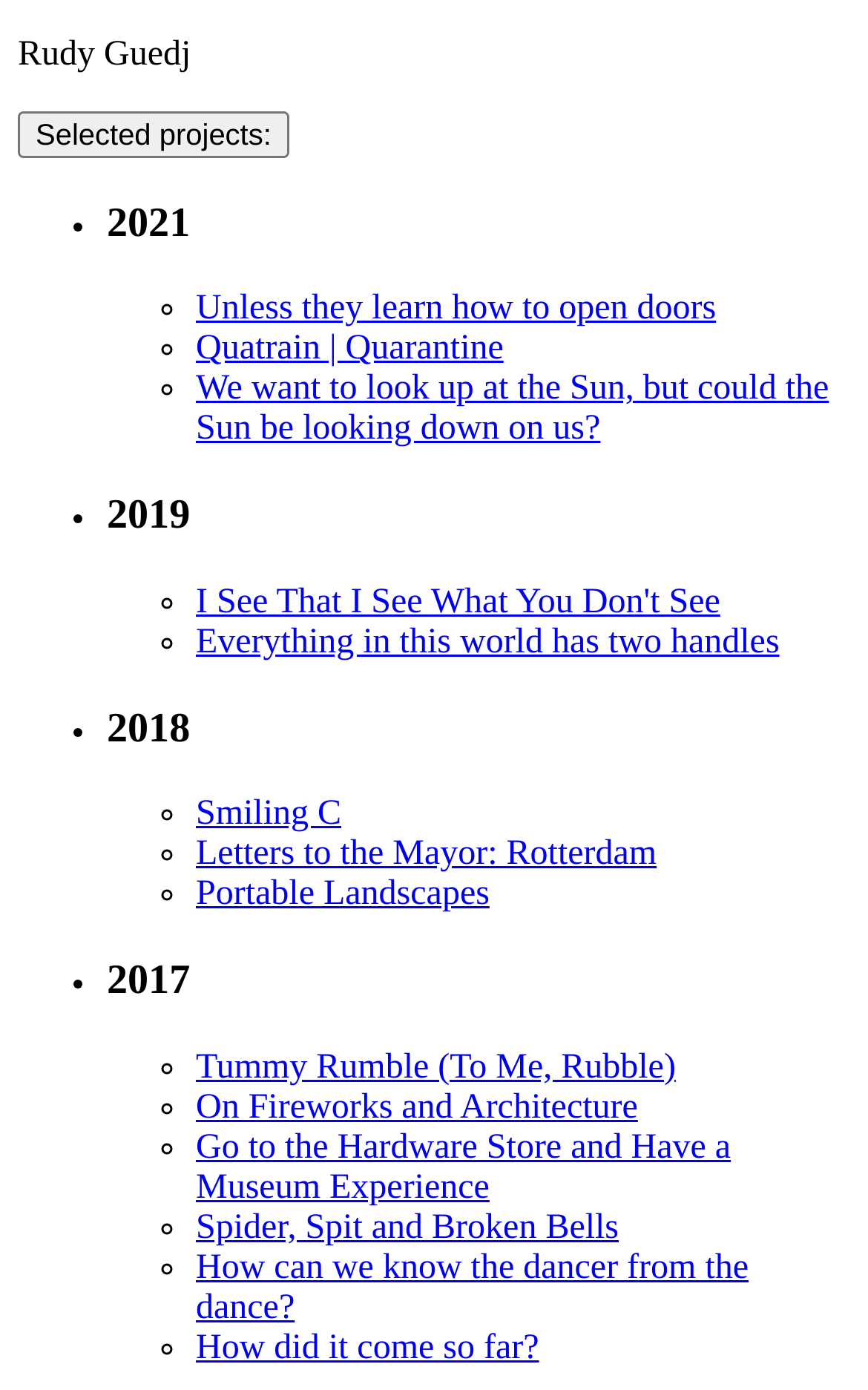Can you find the bounding box coordinates for the element to click on to achieve the instruction: "Read about Unless they learn how to open doors"?

[0.226, 0.209, 0.825, 0.236]